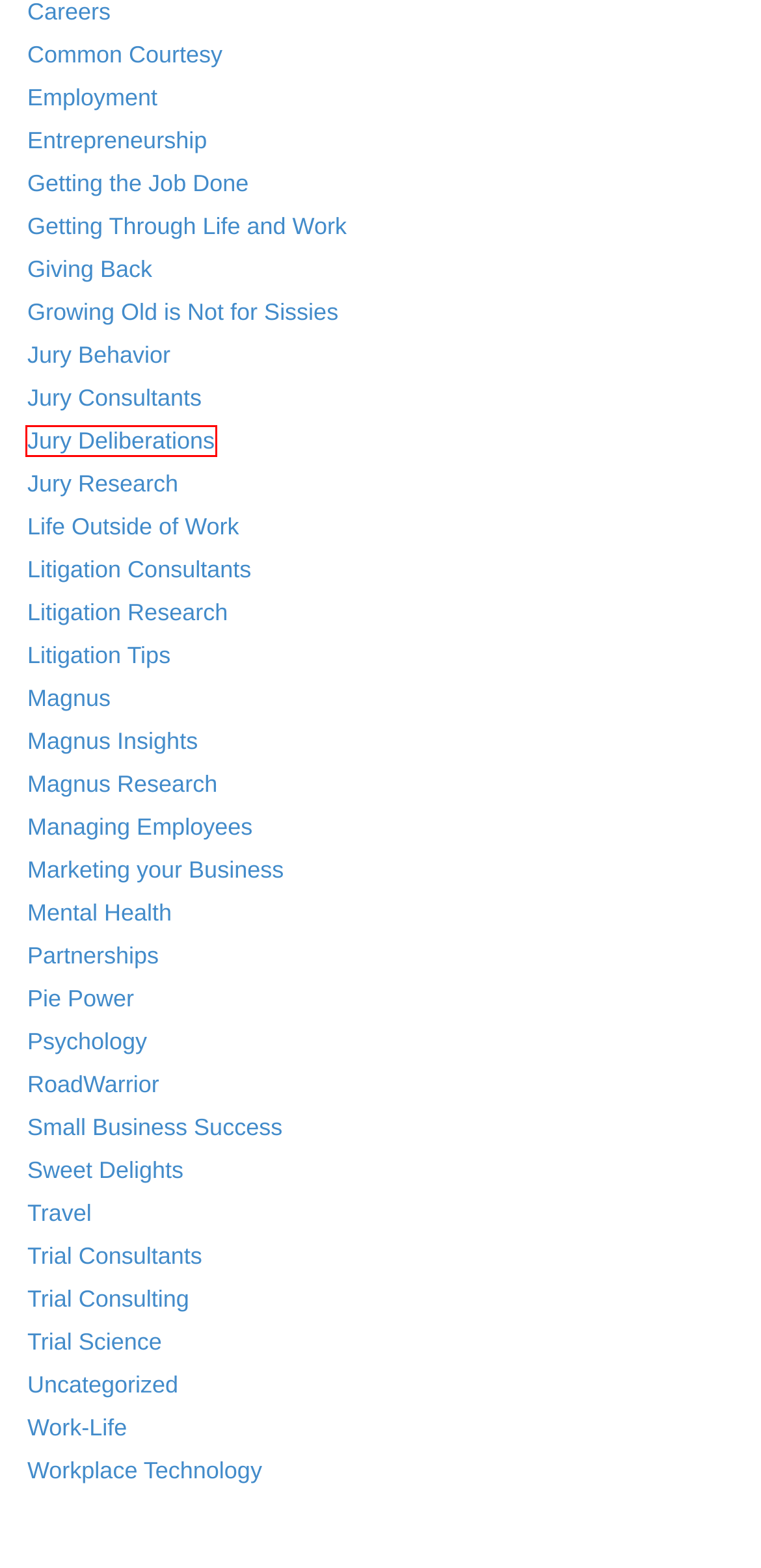Observe the provided screenshot of a webpage that has a red rectangle bounding box. Determine the webpage description that best matches the new webpage after clicking the element inside the red bounding box. Here are the candidates:
A. Psychology | 2's Company - MagnusInsights.com
B. Litigation Tips | 2's Company - MagnusInsights.com
C. Jury Deliberations | 2's Company - MagnusInsights.com
D. Partnerships | 2's Company - MagnusInsights.com
E. Common Courtesy | 2's Company - MagnusInsights.com
F. Uncategorized | 2's Company - MagnusInsights.com
G. Getting Through Life and Work | 2's Company - MagnusInsights.com
H. Sweet Delights | 2's Company - MagnusInsights.com

C